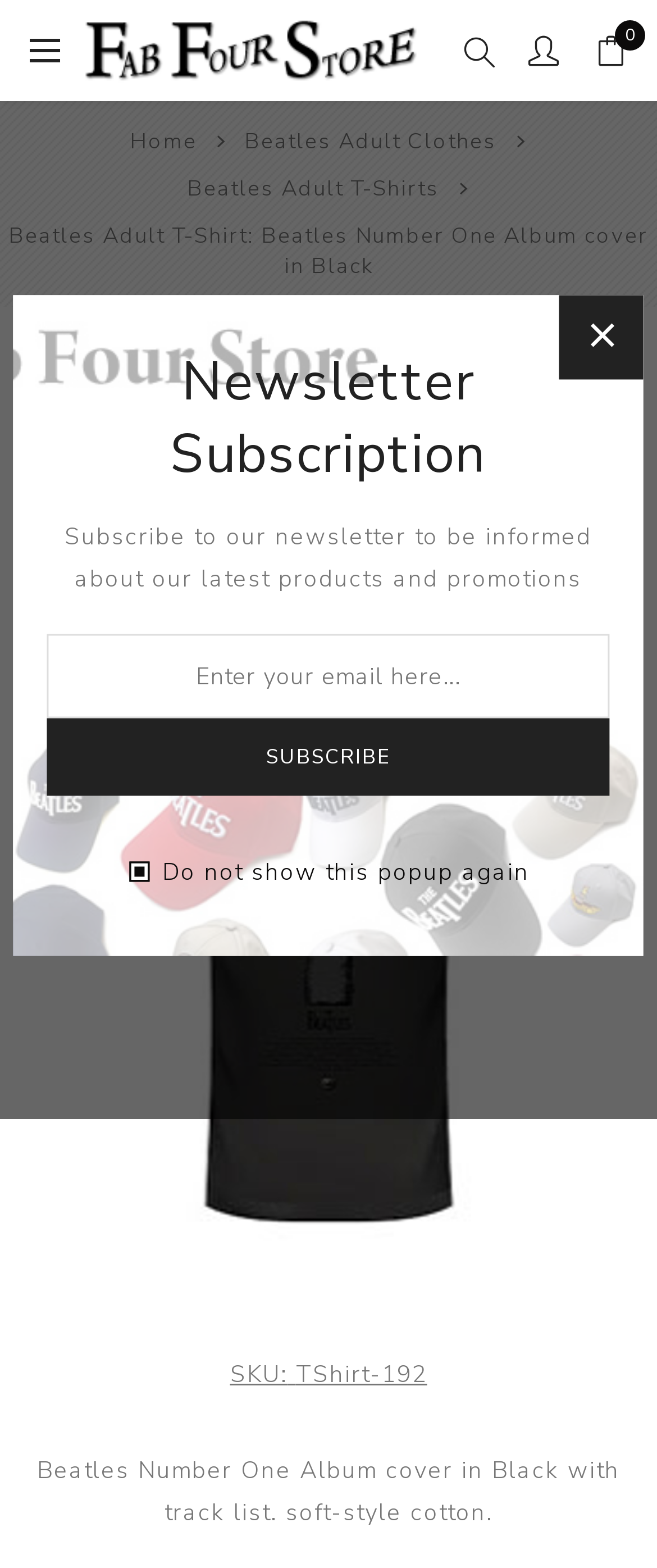Using the element description: "NextBeatles Adult T-Shirt: Beat...", determine the bounding box coordinates. The coordinates should be in the format [left, top, right, bottom], with values between 0 and 1.

[0.526, 0.313, 0.744, 0.334]